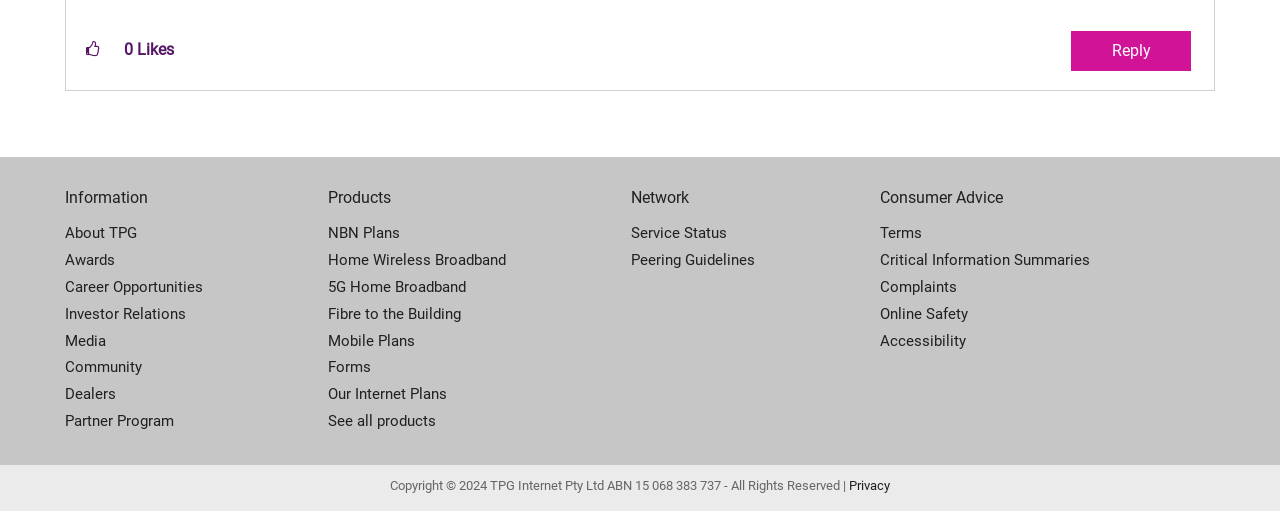What is the number of kudos this post has received?
Look at the image and answer the question using a single word or phrase.

0